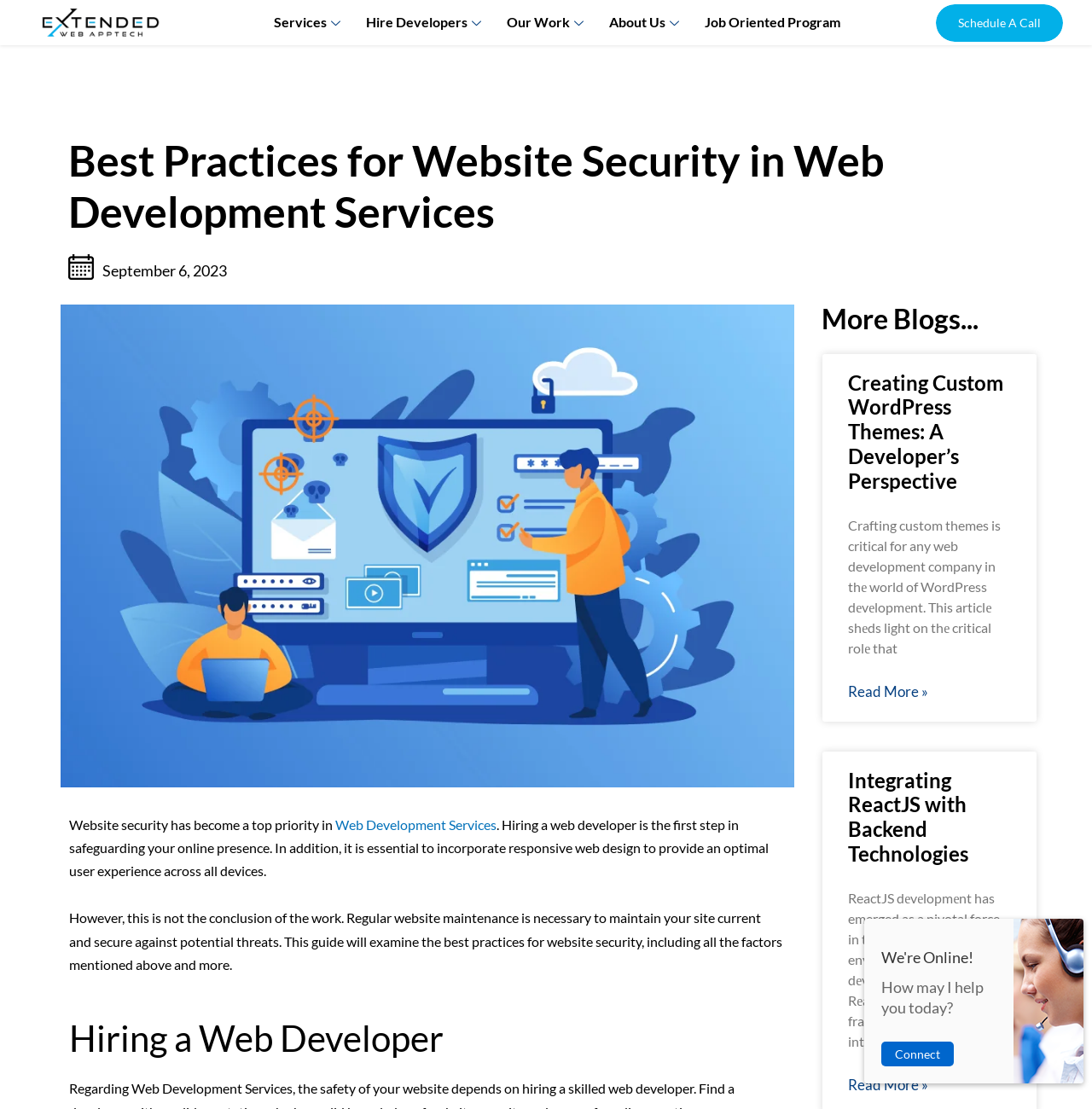For the element described, predict the bounding box coordinates as (top-left x, top-left y, bottom-right x, bottom-right y). All values should be between 0 and 1. Element description: Services

[0.243, 0.009, 0.328, 0.043]